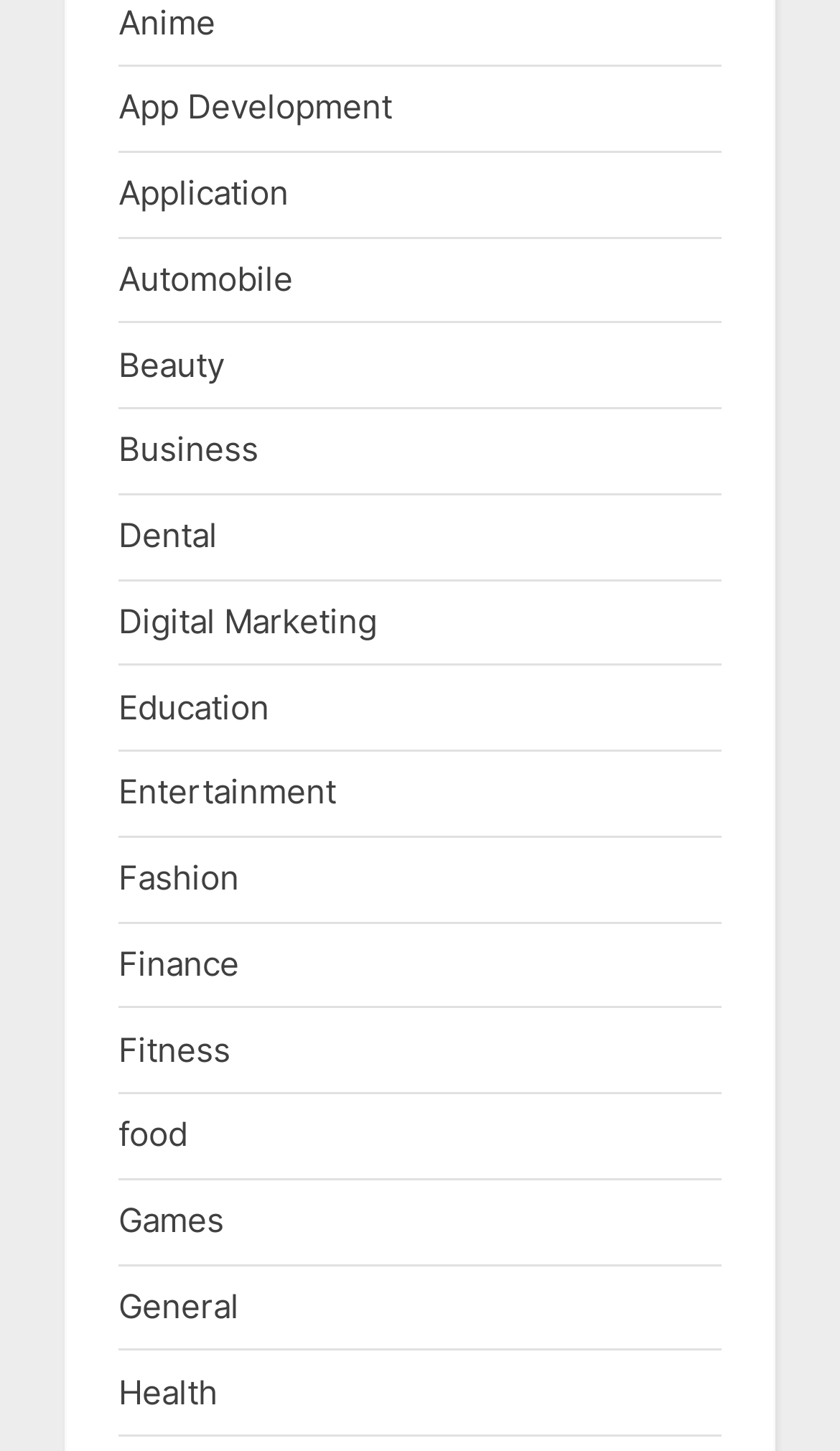Please locate the clickable area by providing the bounding box coordinates to follow this instruction: "Explore automotive category".

None